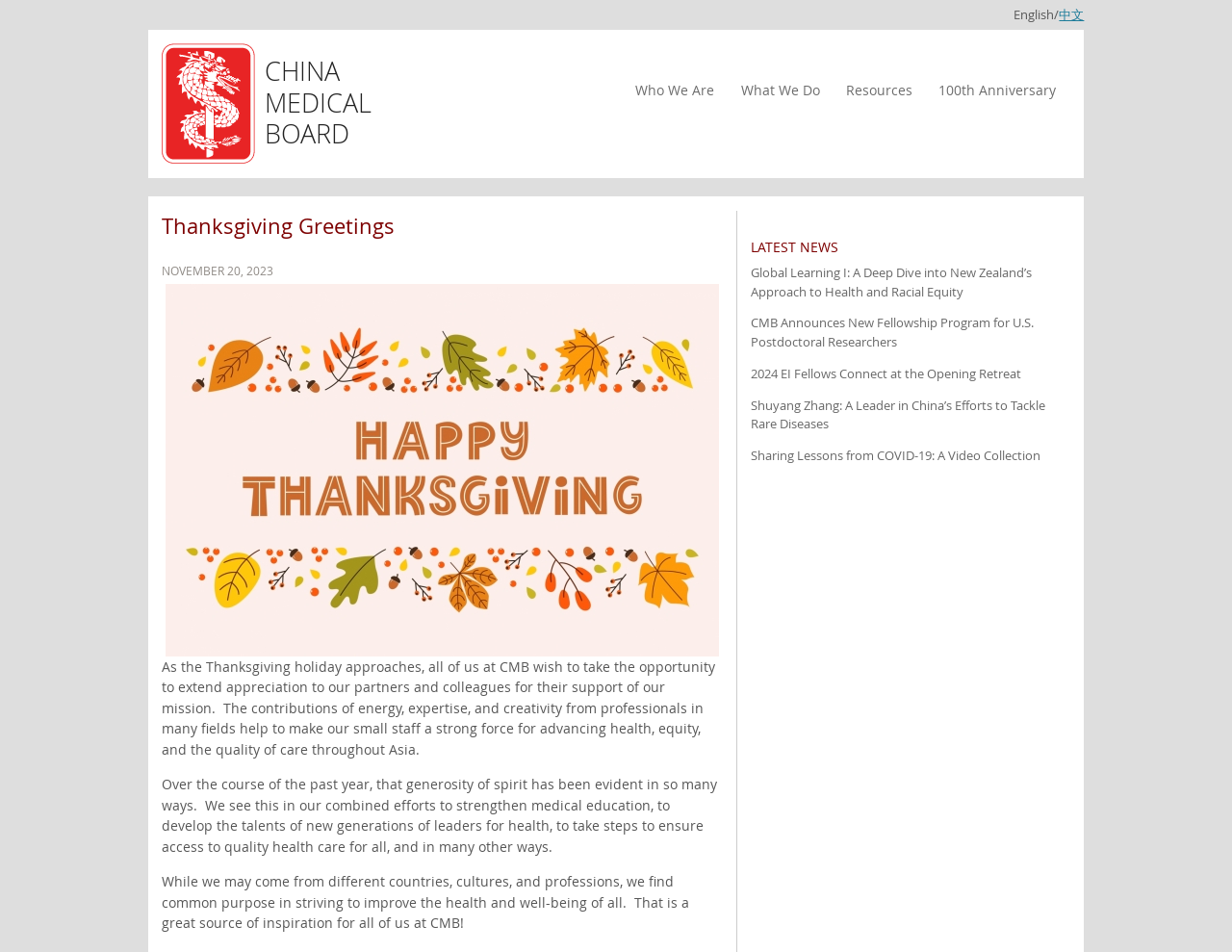Please reply to the following question with a single word or a short phrase:
What is the language of the webpage?

English